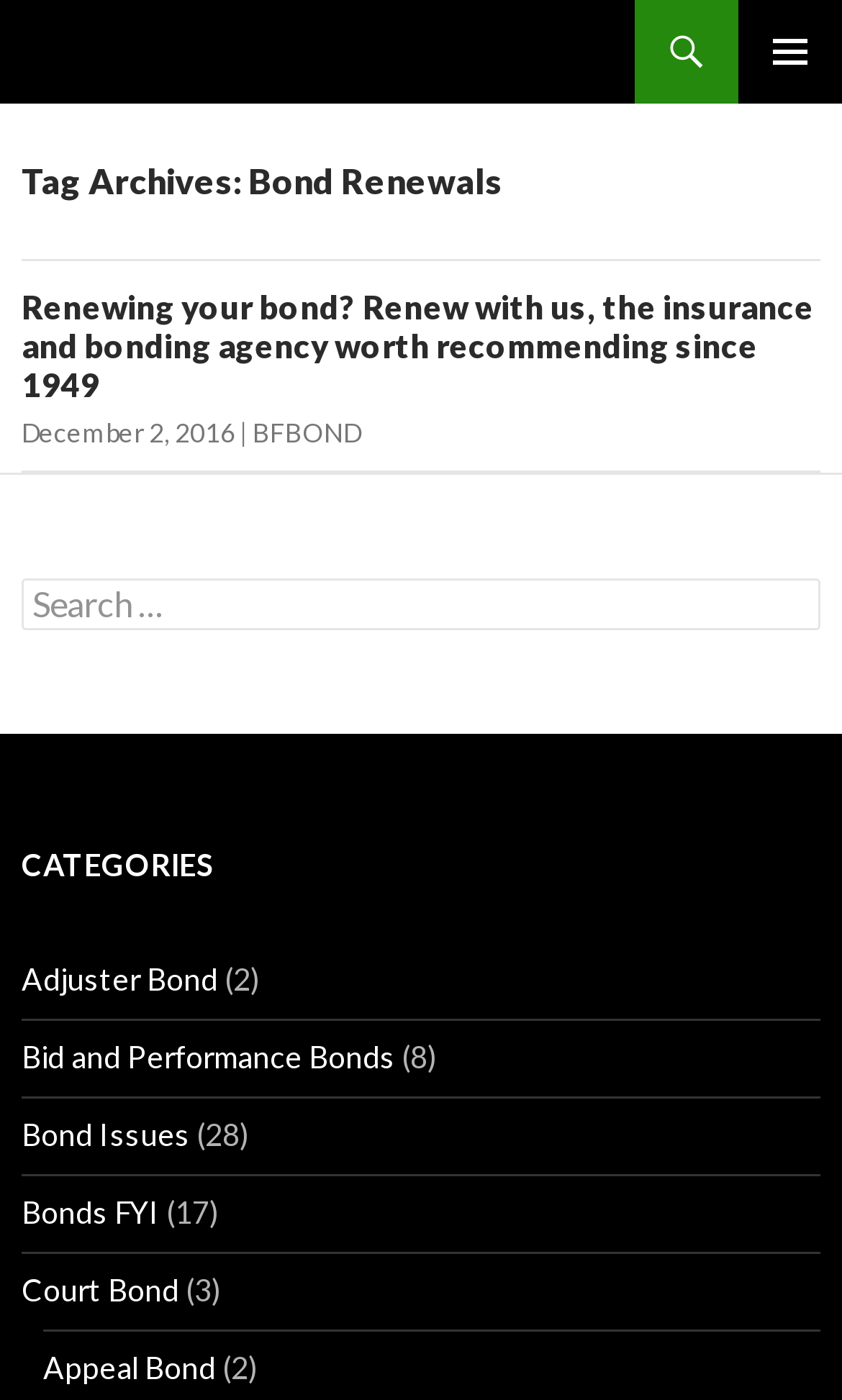Locate the bounding box coordinates of the area to click to fulfill this instruction: "Check privacy policy". The bounding box should be presented as four float numbers between 0 and 1, in the order [left, top, right, bottom].

None